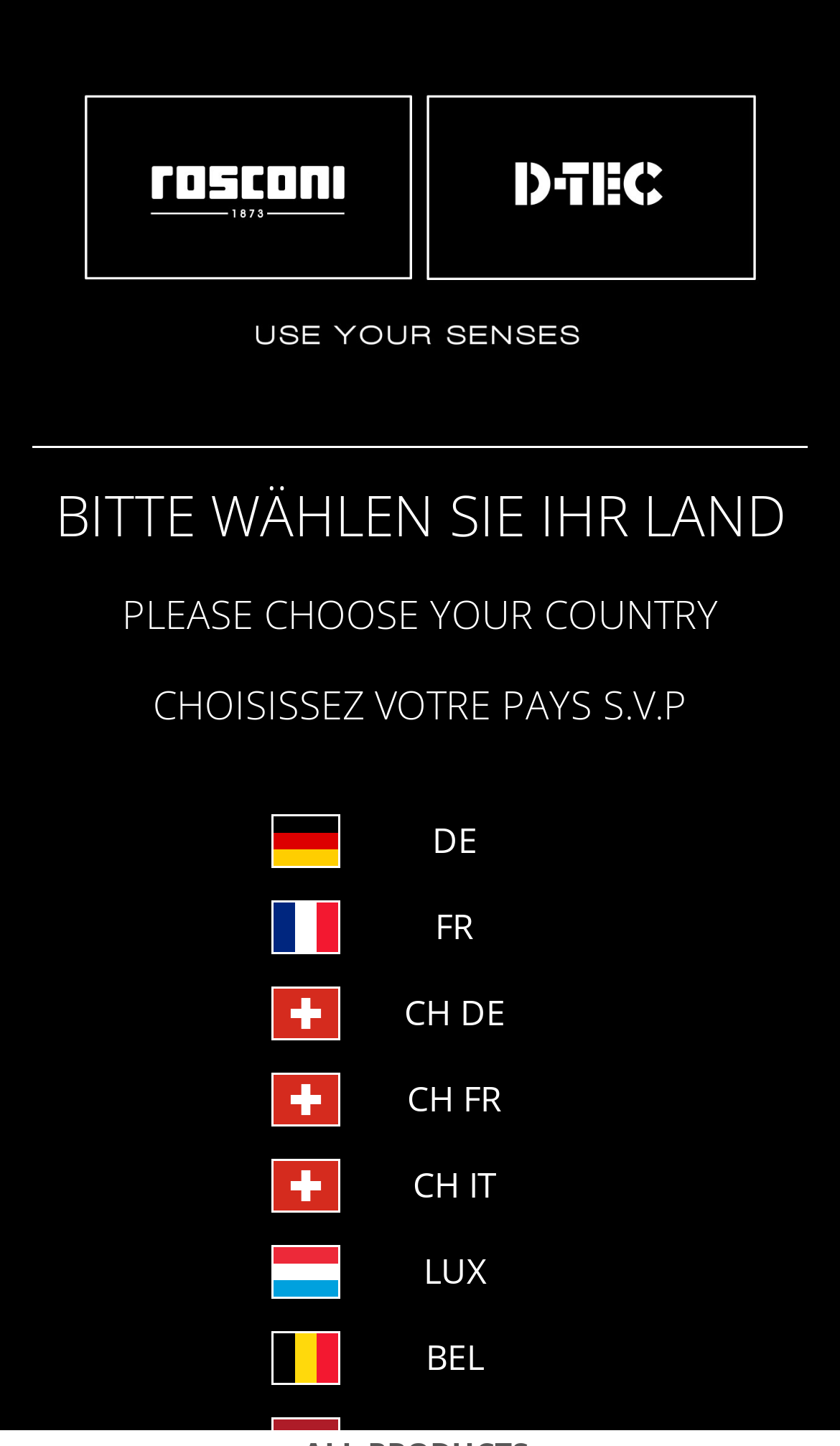Mark the bounding box of the element that matches the following description: "FR".

[0.295, 0.623, 0.705, 0.66]